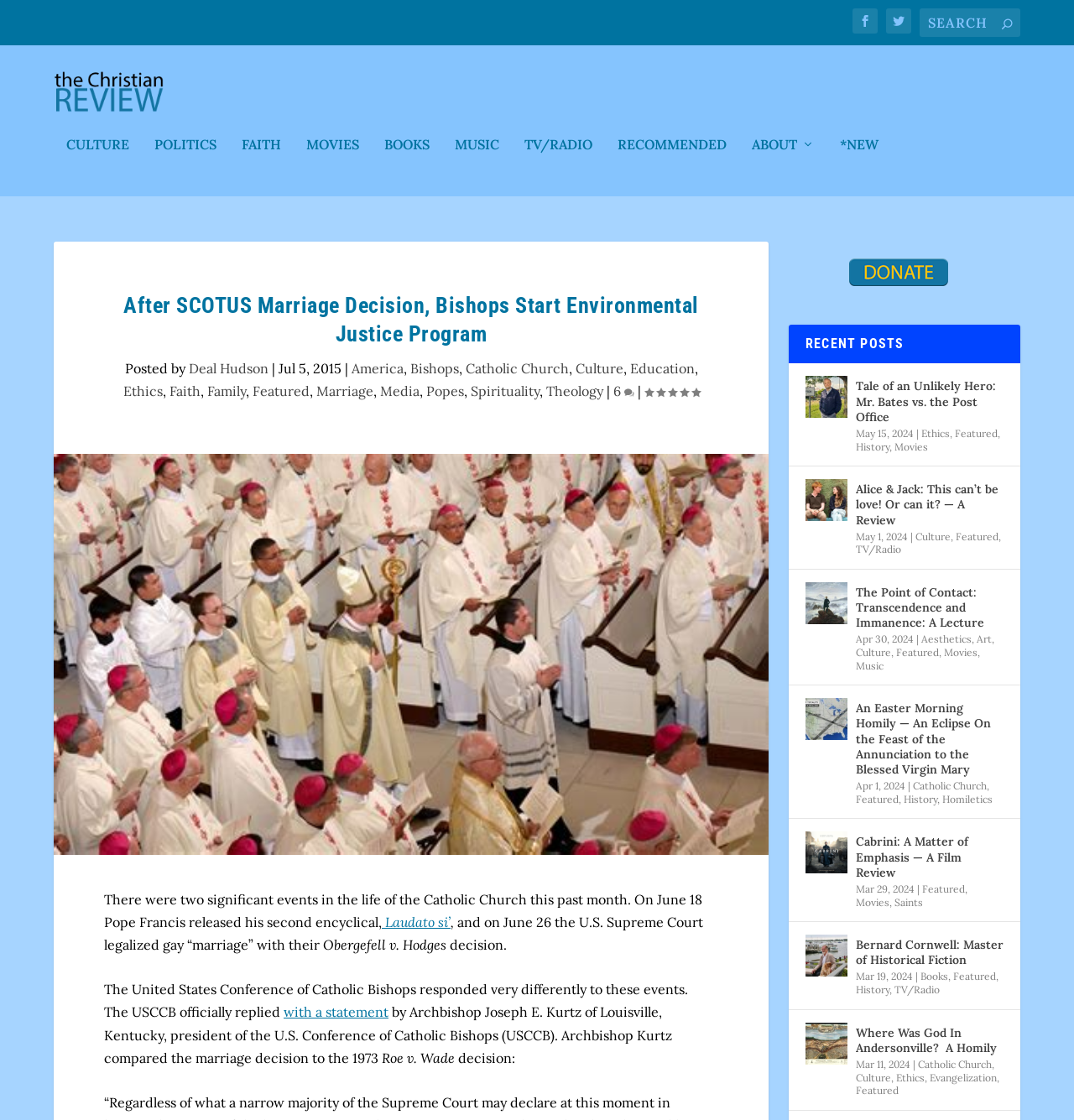What is the date of the article?
Refer to the screenshot and respond with a concise word or phrase.

Jul 5, 2015